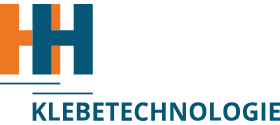Answer the question below with a single word or a brief phrase: 
What is the font style of the word 'KLEBETECHNOLOGIE'?

clean, modern